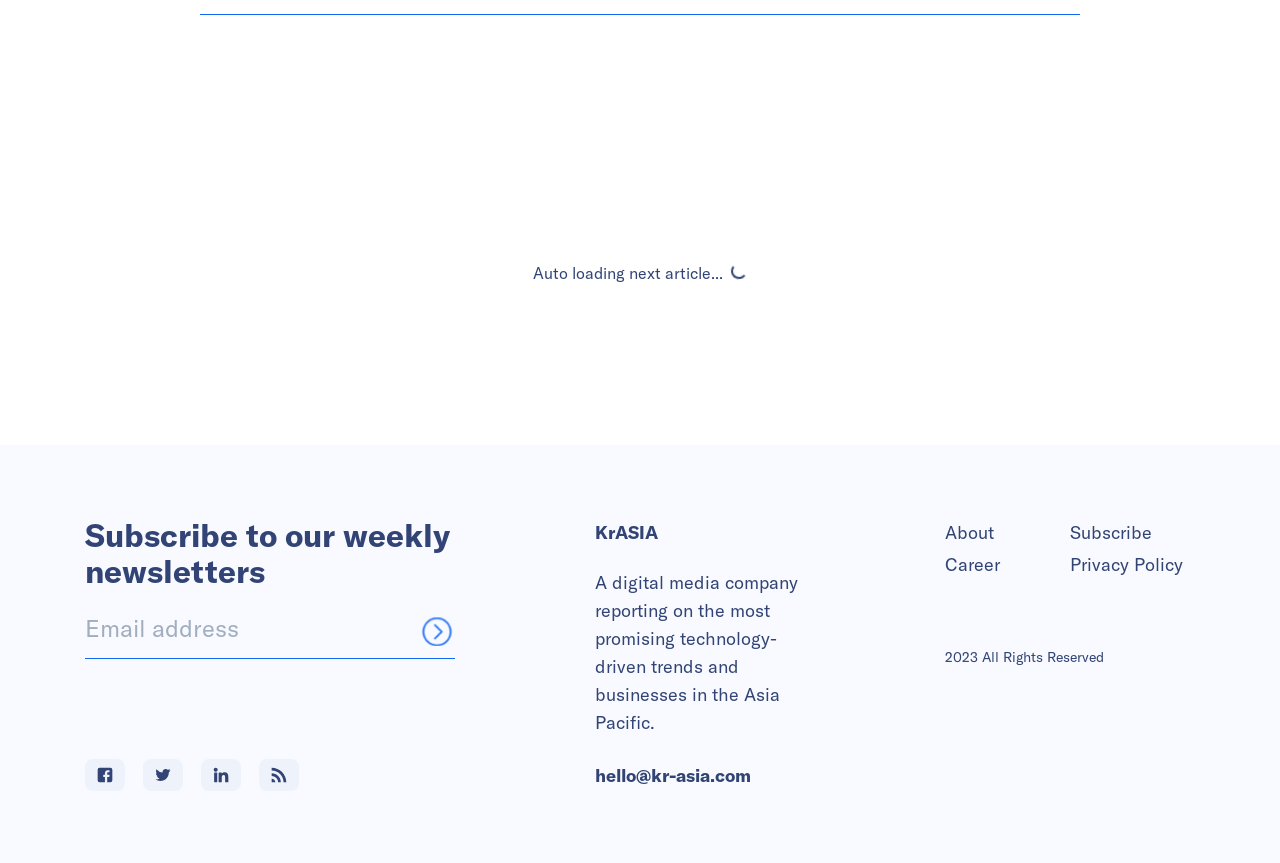What is the copyright year?
Look at the image and provide a short answer using one word or a phrase.

2023